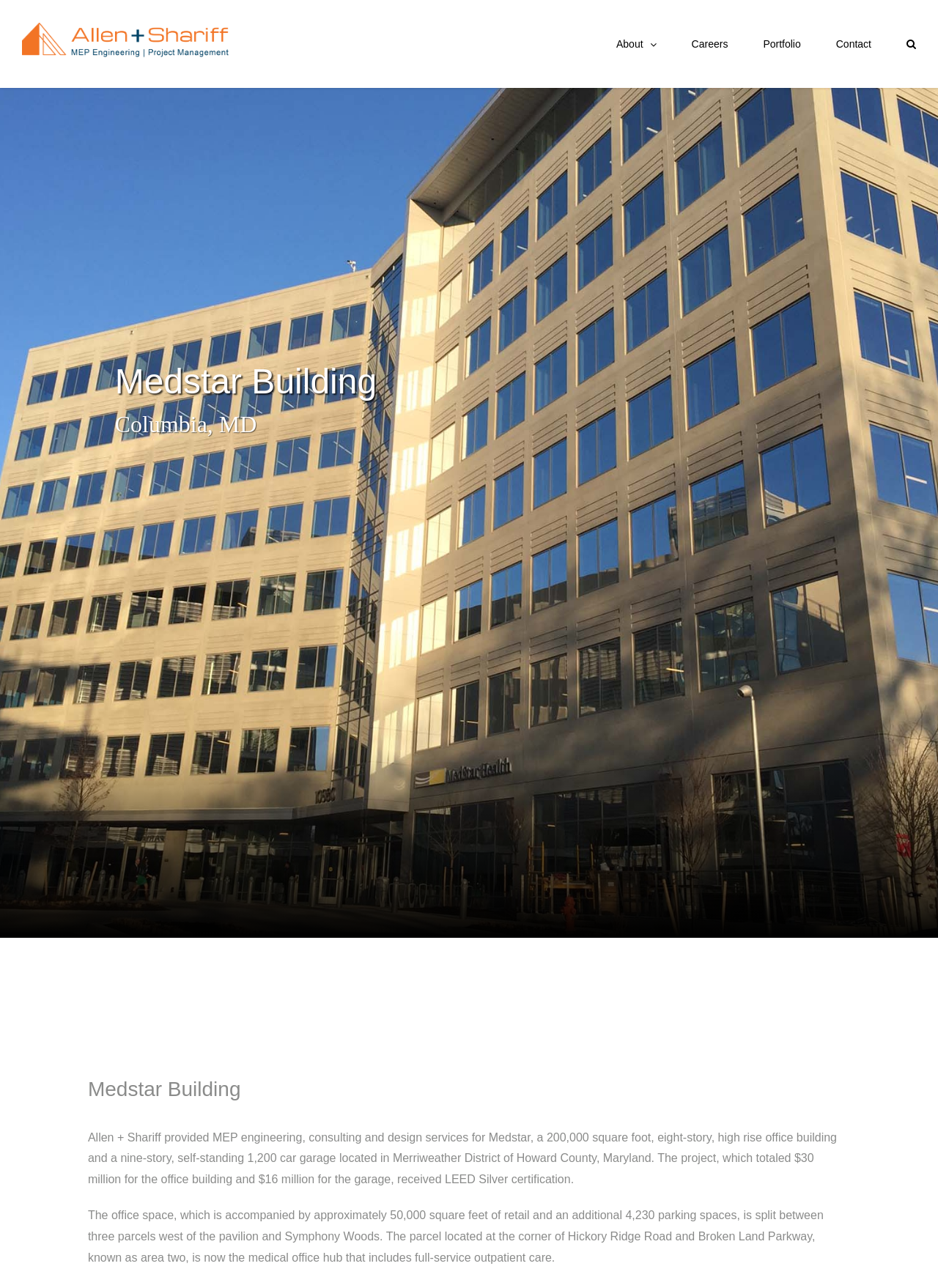How many parking spaces are there in addition to the garage?
Please use the image to deliver a detailed and complete answer.

I found the number of additional parking spaces by reading the StaticText element that describes the project, which mentions that there are an additional 4,230 parking spaces.